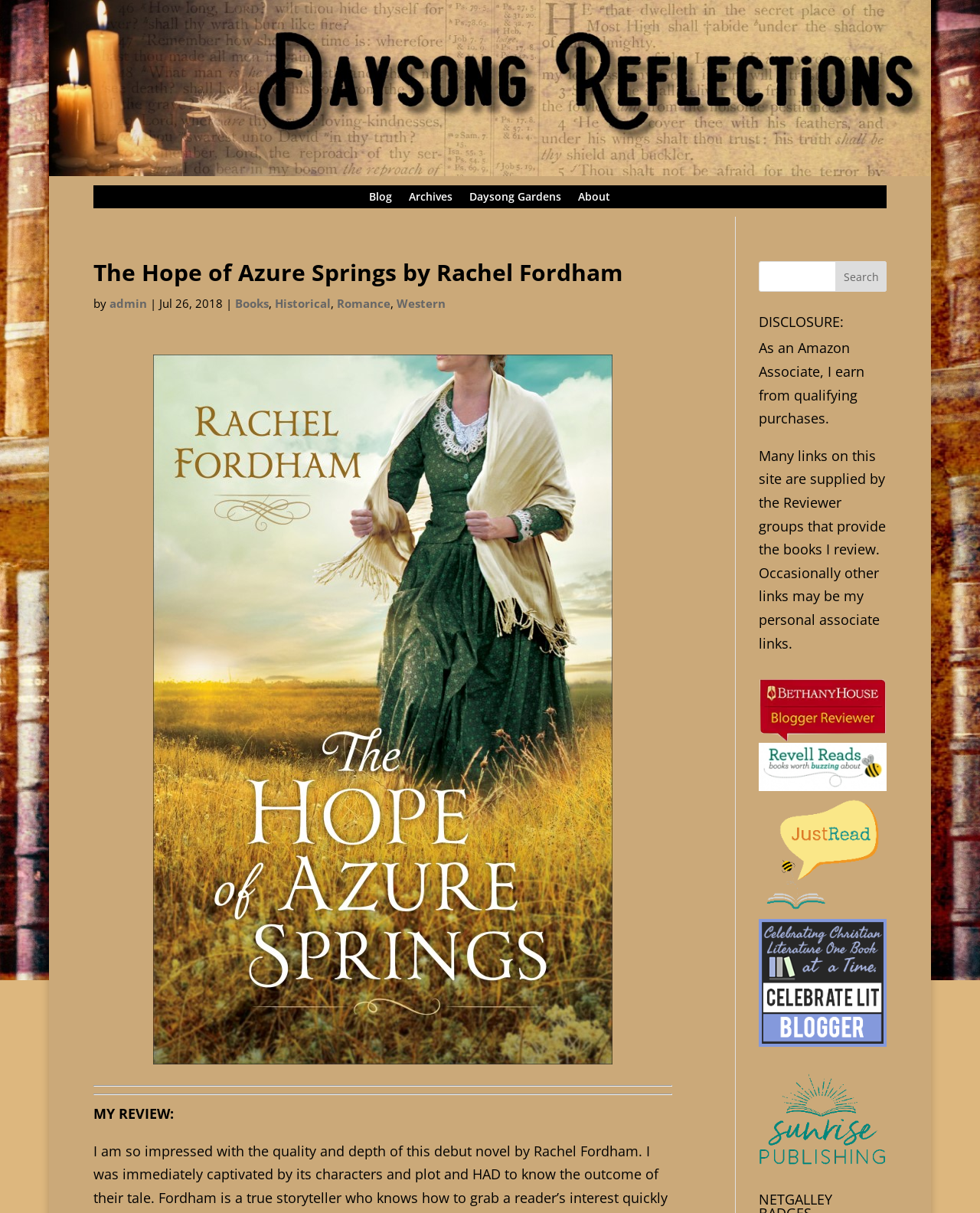What is the purpose of the search bar?
Using the information from the image, give a concise answer in one word or a short phrase.

To search the website